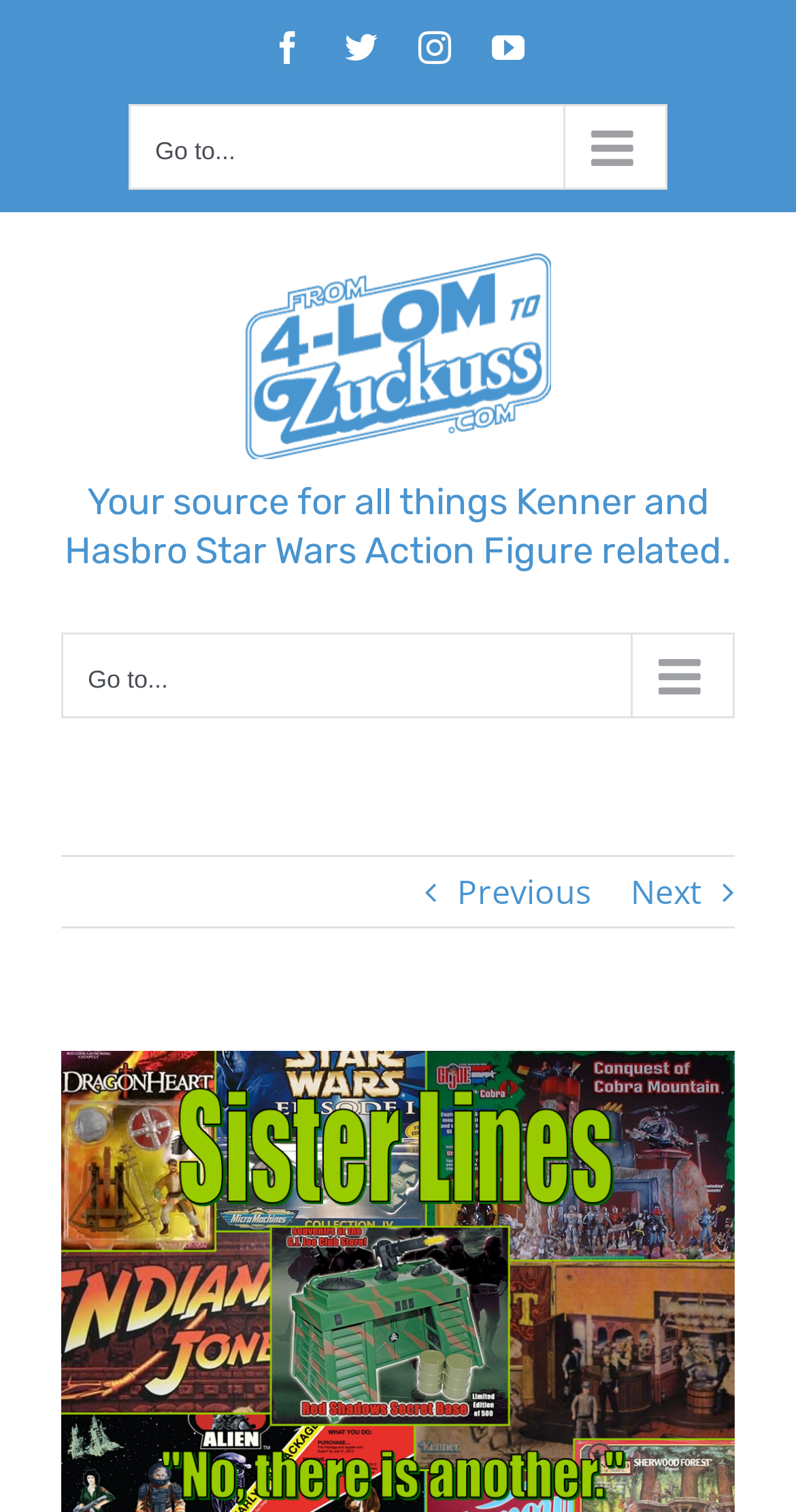What is the text on the button in the 'Main Menu Mobile' navigation?
Based on the visual content, answer with a single word or a brief phrase.

Go to...